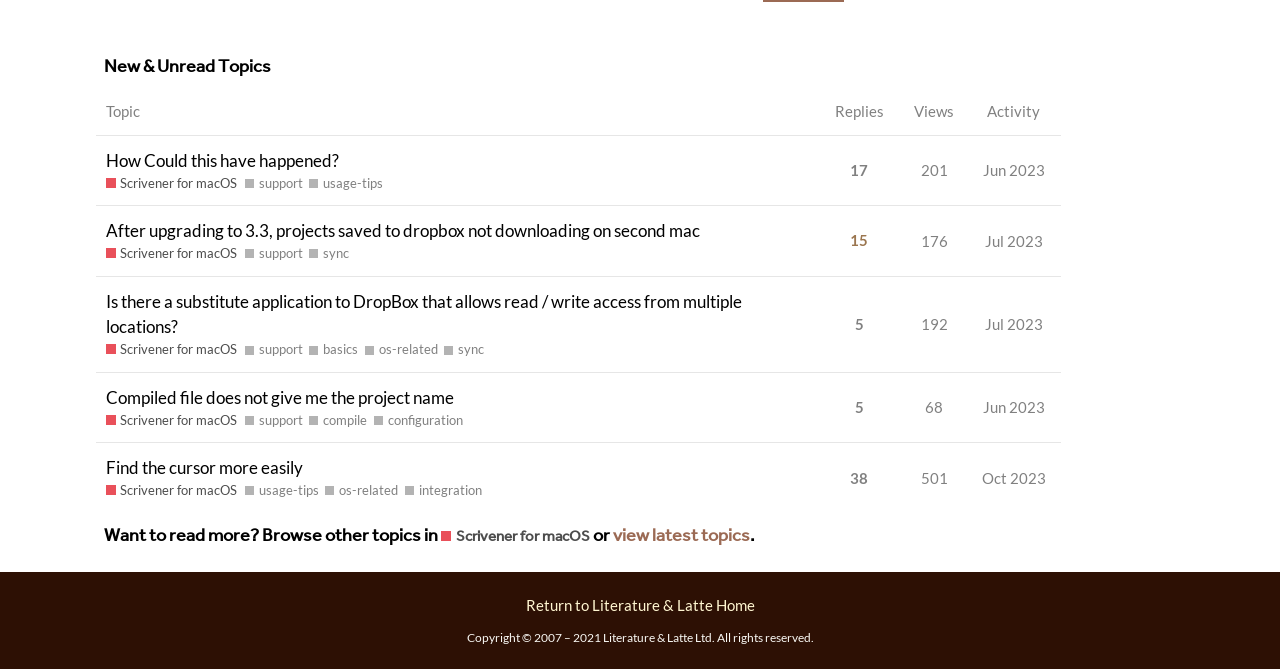Determine the bounding box for the described HTML element: "Scrivener for macOS". Ensure the coordinates are four float numbers between 0 and 1 in the format [left, top, right, bottom].

[0.083, 0.259, 0.185, 0.289]